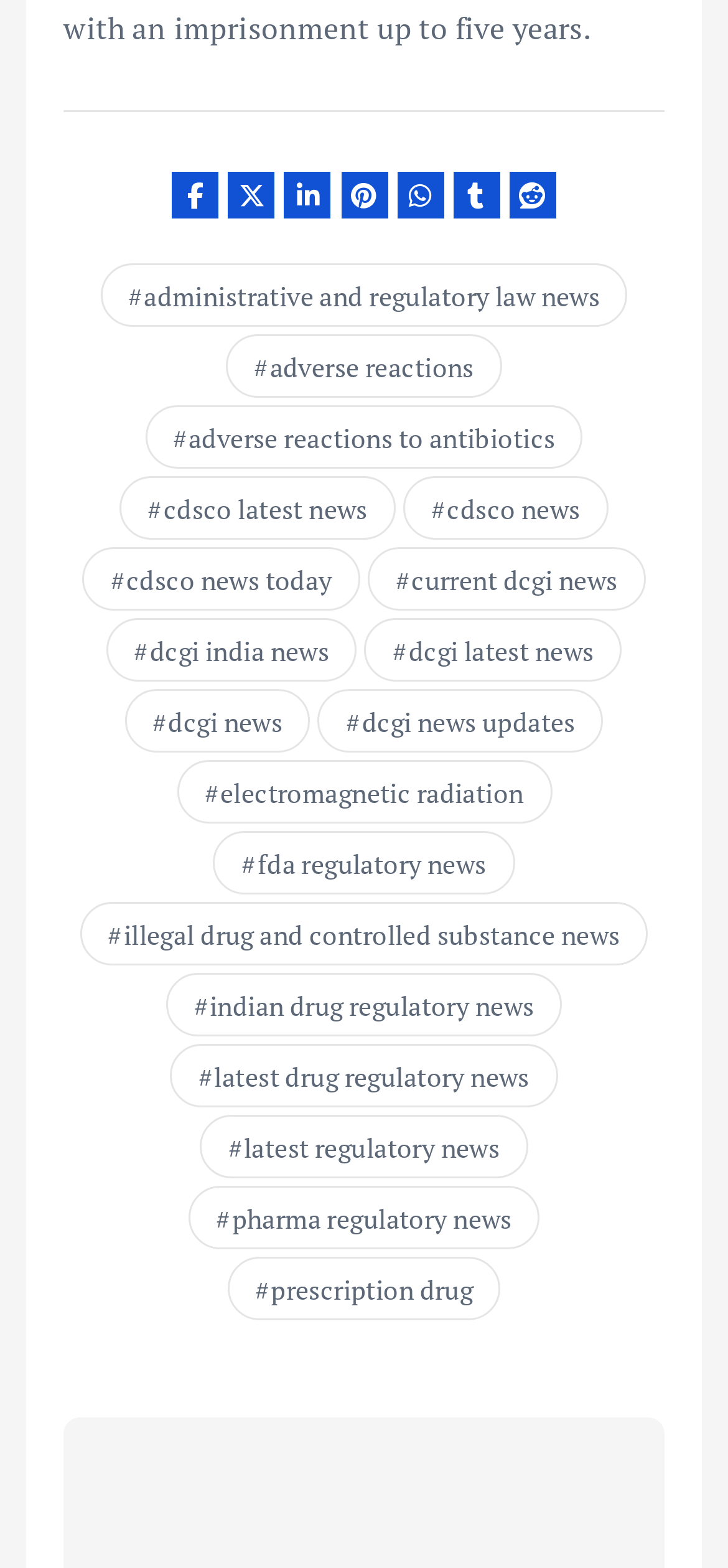Refer to the image and provide an in-depth answer to the question:
How many links are in the footer section?

The footer section of the webpage contains 19 links, which are categorized by topic and provide access to news articles or updates related to various topics, including administrative and regulatory law news, adverse reactions, and pharma regulatory news.